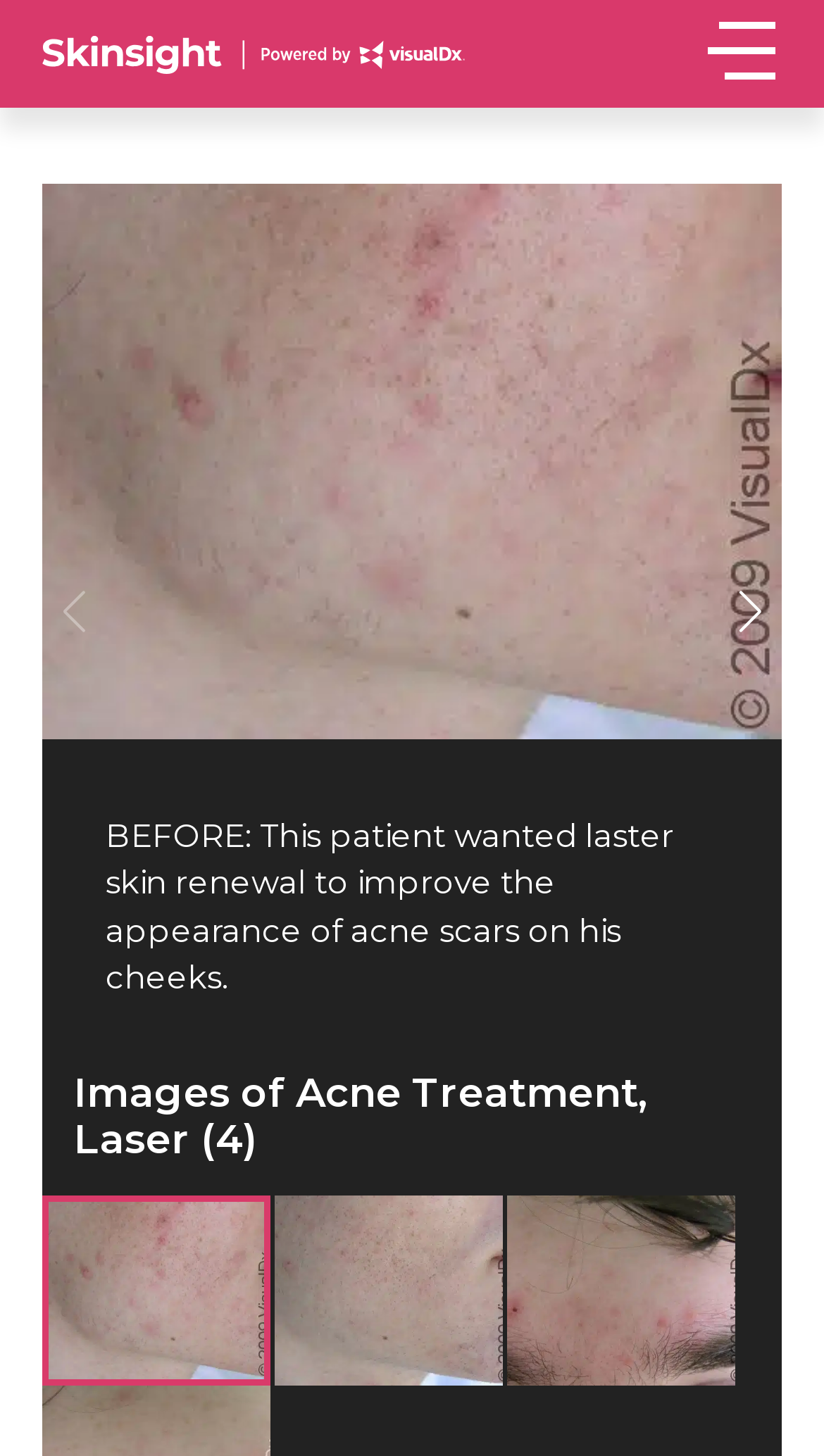How many slides are in the slider?
Please give a detailed answer to the question using the information shown in the image.

I looked at the slider section of the webpage and saw that there are 4 groups, each with an image and a caption. The 'Previous slide' and 'Next slide' buttons suggest that the user can navigate through these 4 slides.